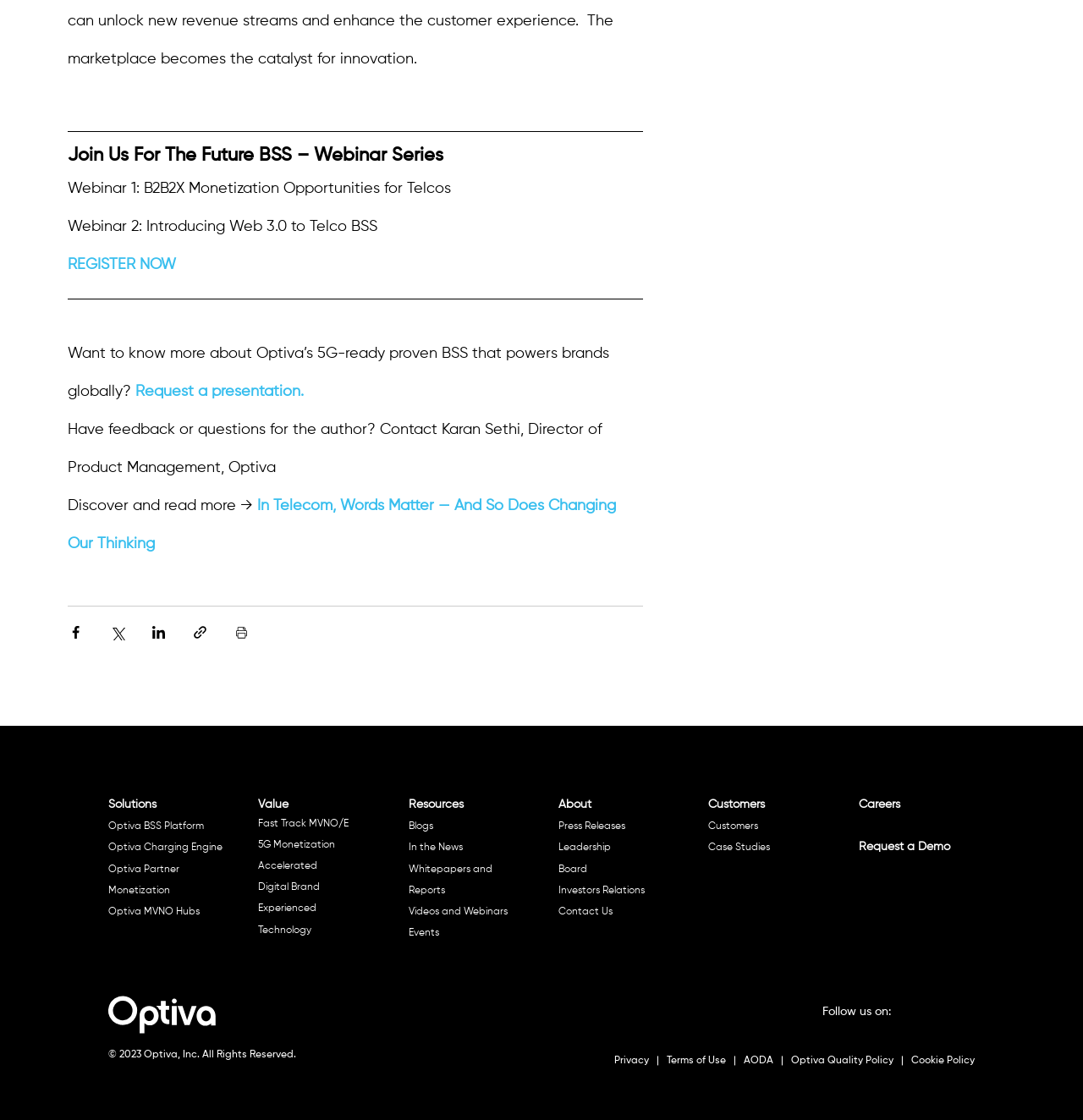Determine the bounding box coordinates of the clickable region to carry out the instruction: "Follow Optiva on LinkedIn".

[0.847, 0.894, 0.866, 0.913]